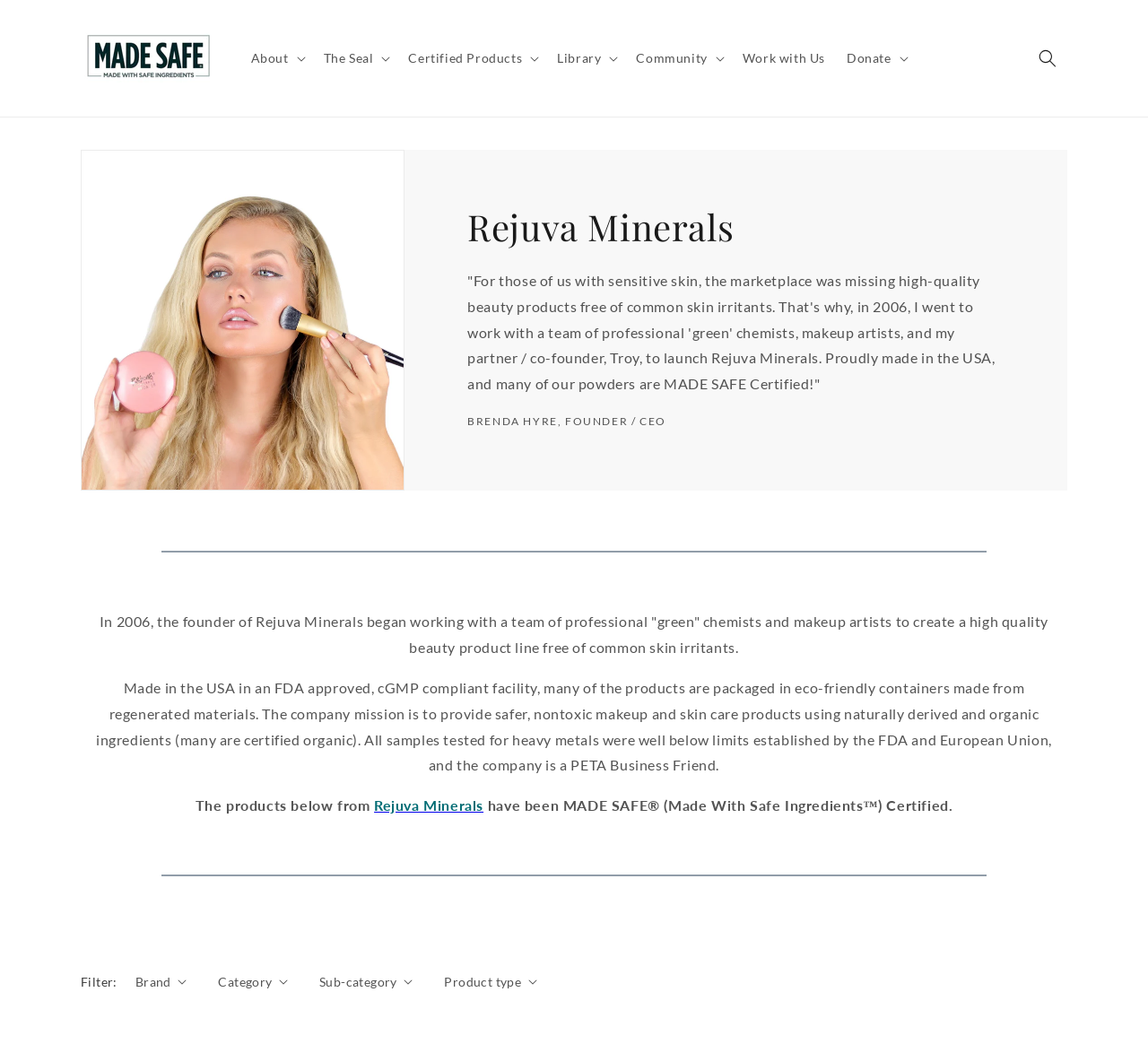Use a single word or phrase to answer this question: 
How many buttons are in the header menu?

7